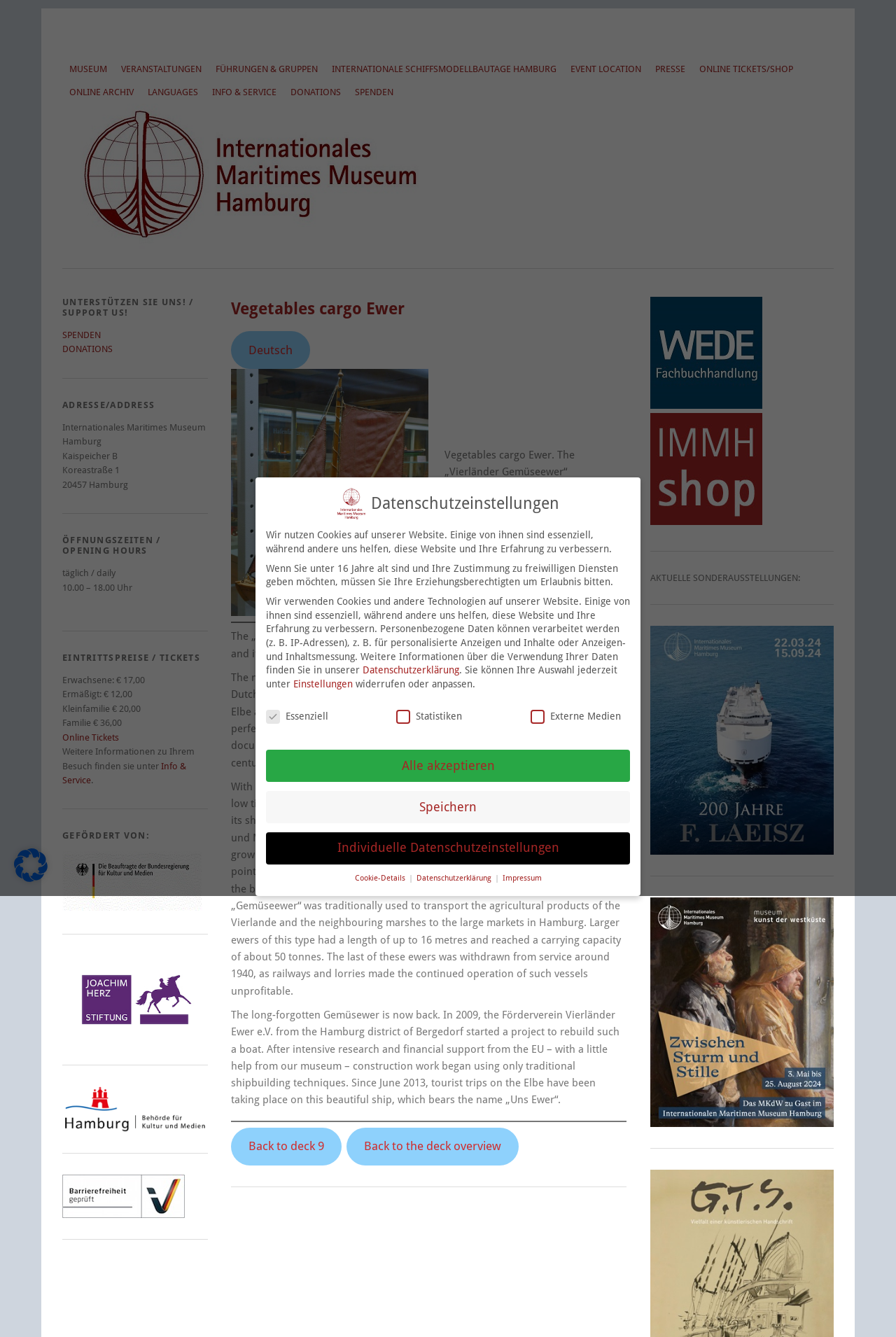Please mark the bounding box coordinates of the area that should be clicked to carry out the instruction: "Read about the Vegetables cargo Ewer".

[0.496, 0.336, 0.653, 0.396]